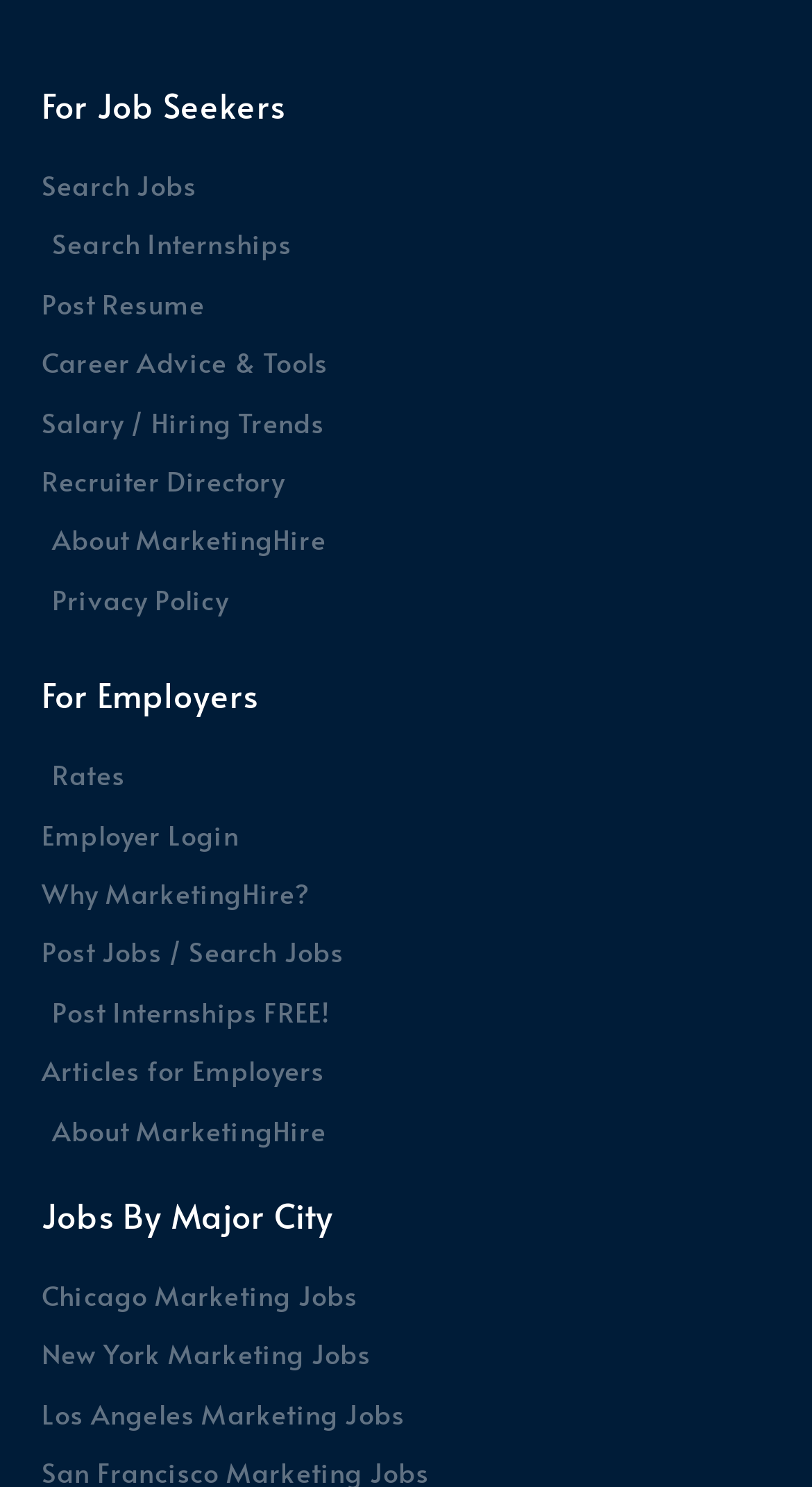Please identify the bounding box coordinates of the element on the webpage that should be clicked to follow this instruction: "Search for jobs". The bounding box coordinates should be given as four float numbers between 0 and 1, formatted as [left, top, right, bottom].

[0.051, 0.109, 0.949, 0.142]